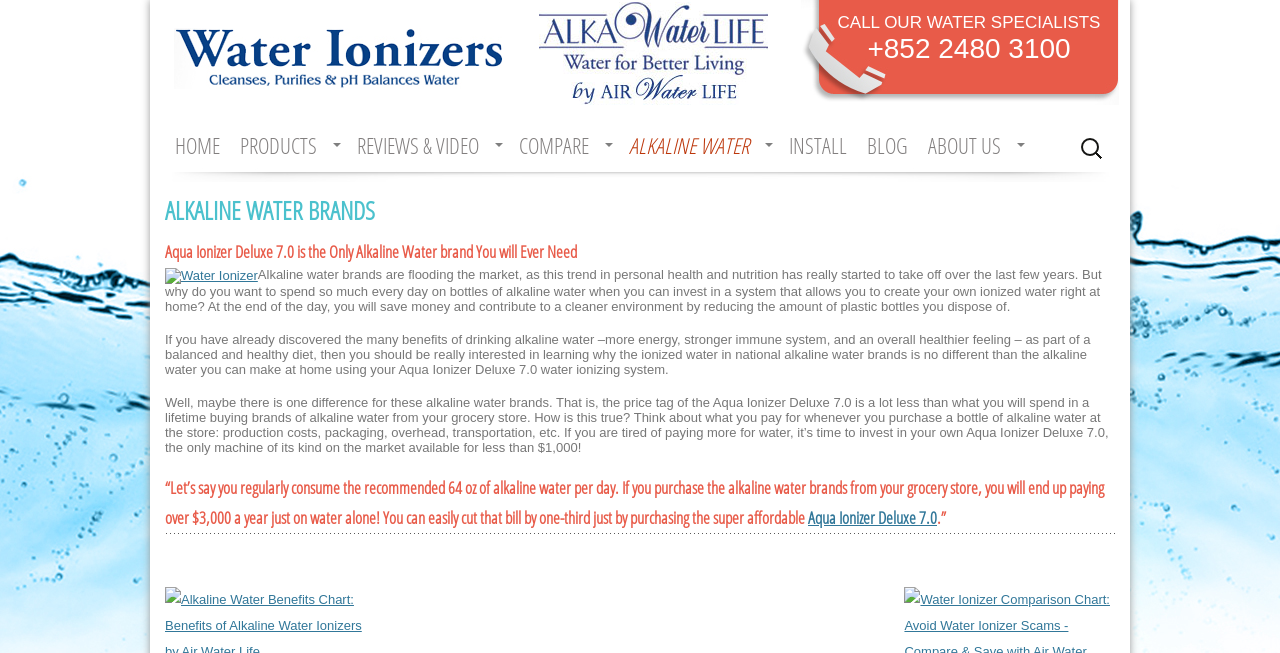Determine the bounding box for the described UI element: "alt="MintMoney"".

None